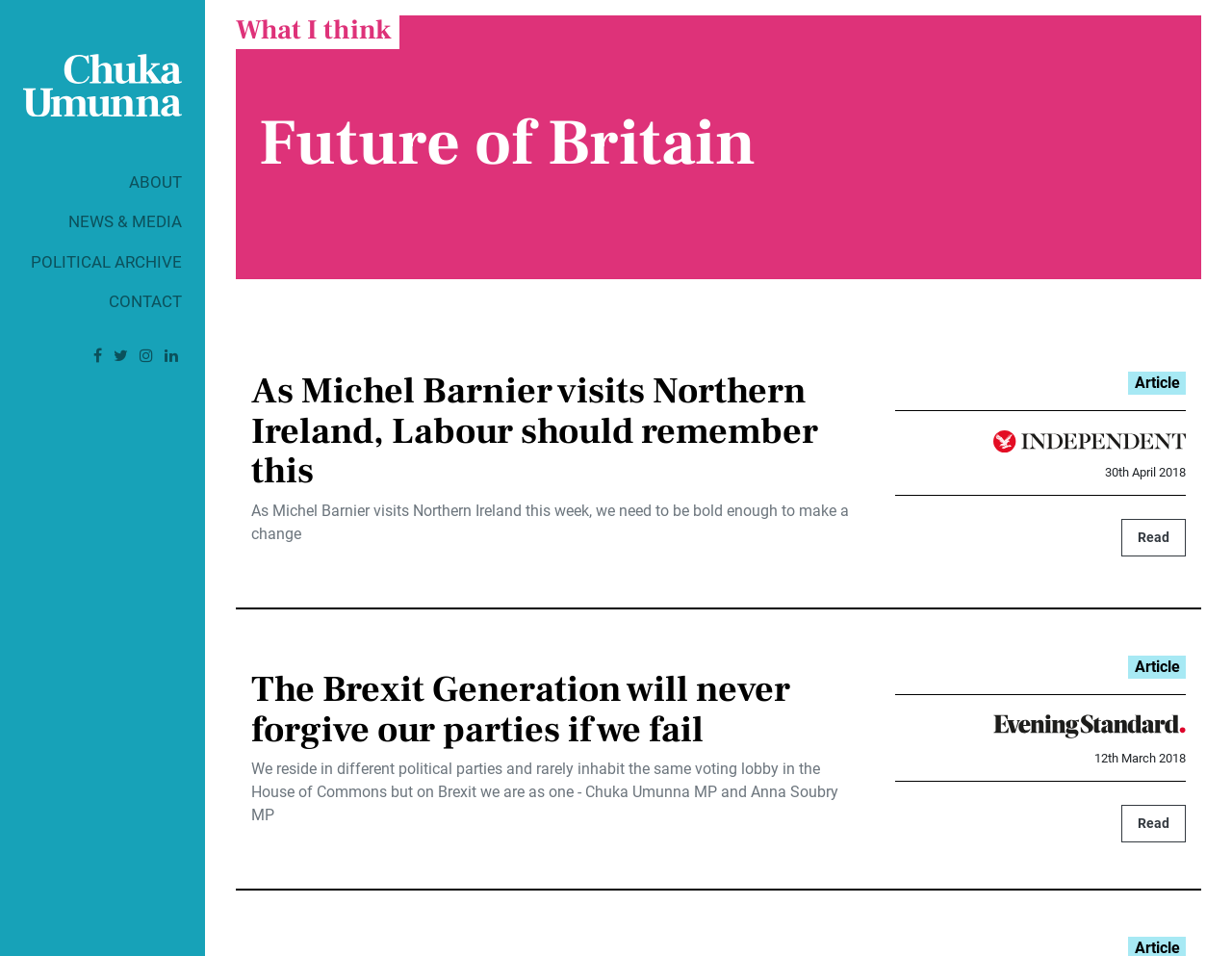Identify the bounding box of the HTML element described here: "parent_node: 30th April 2018". Provide the coordinates as four float numbers between 0 and 1: [left, top, right, bottom].

[0.806, 0.451, 0.962, 0.47]